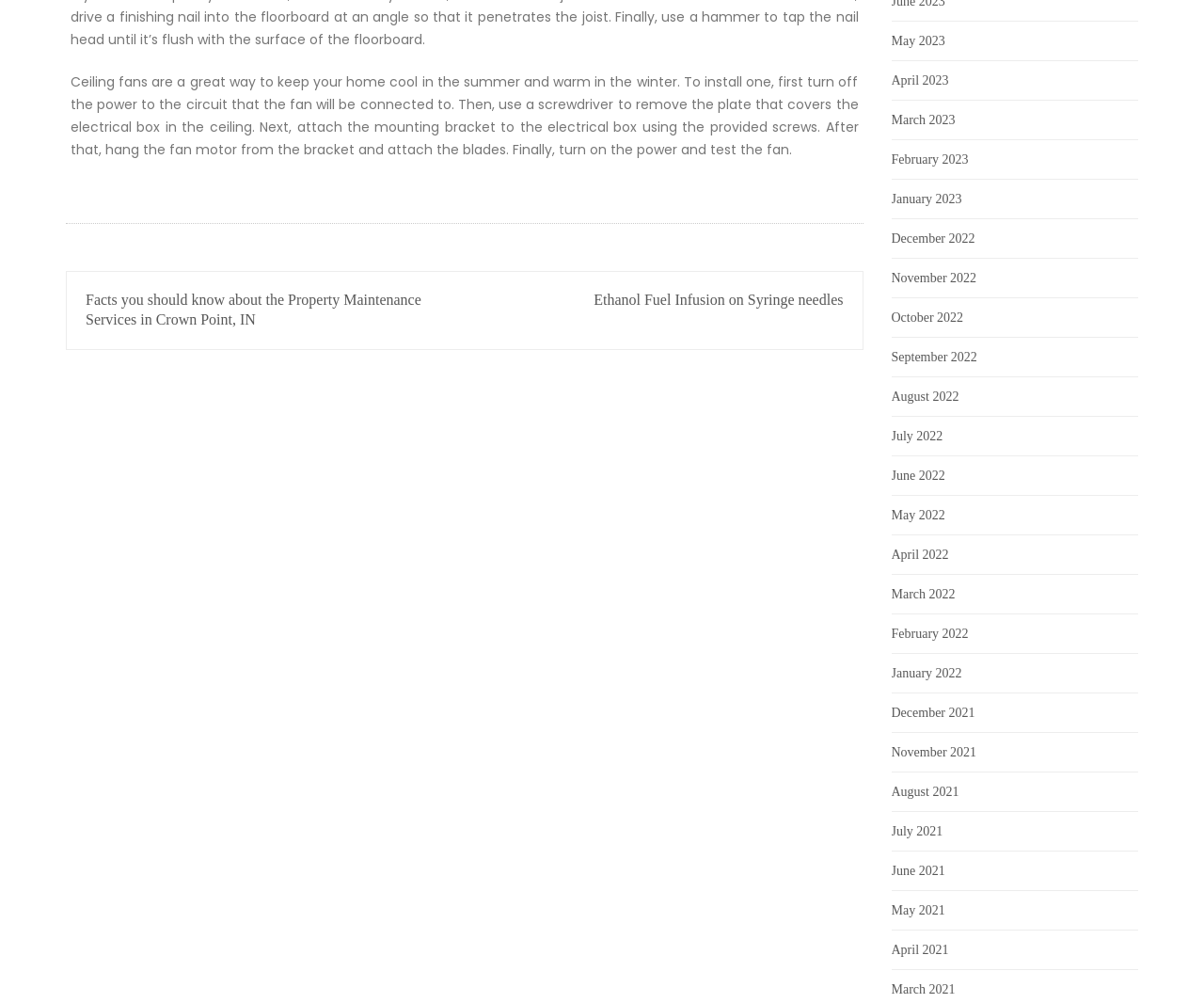Given the description "September 2022", determine the bounding box of the corresponding UI element.

[0.74, 0.349, 0.812, 0.363]